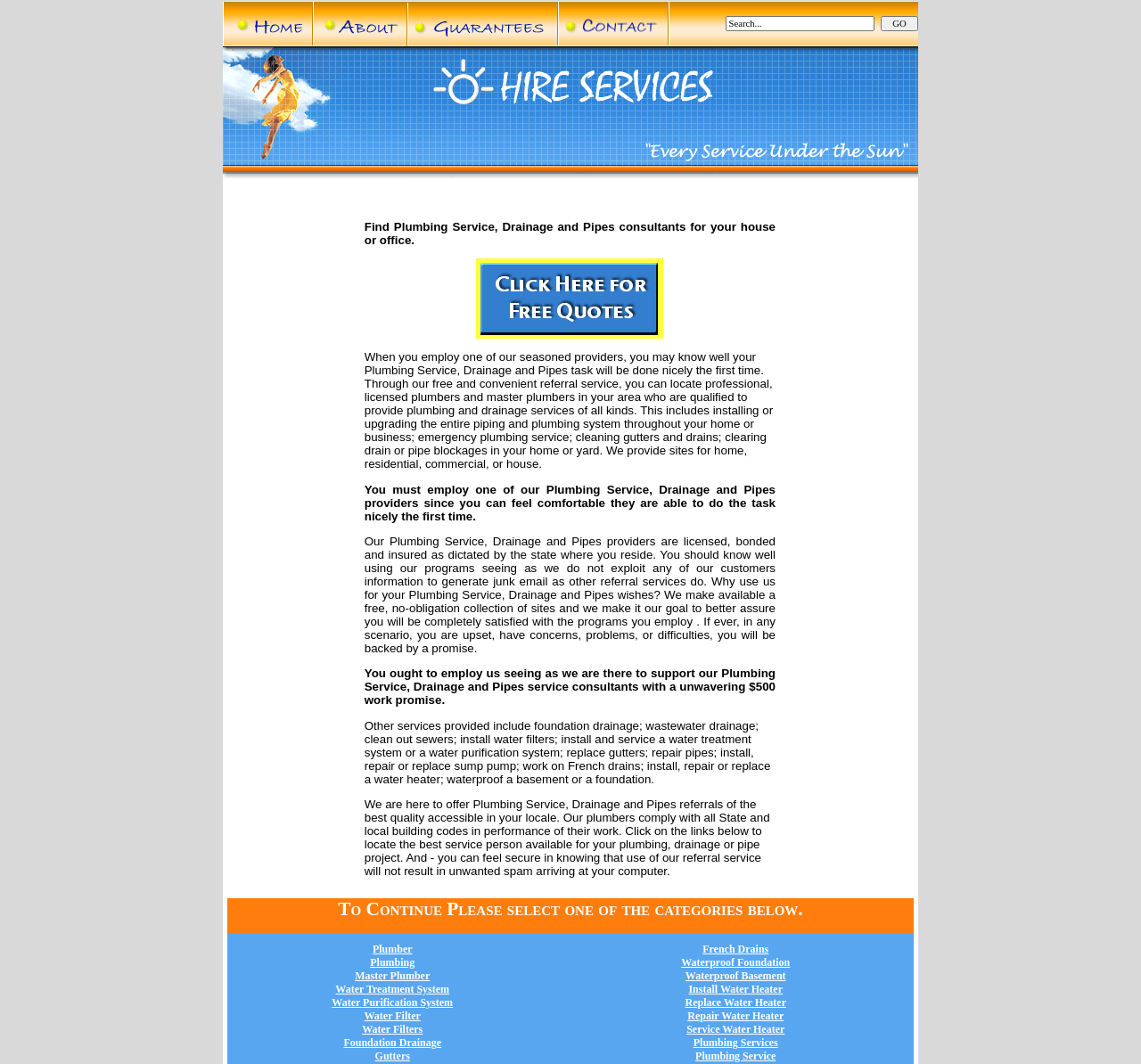Highlight the bounding box coordinates of the region I should click on to meet the following instruction: "Find a plumber".

[0.326, 0.886, 0.361, 0.898]